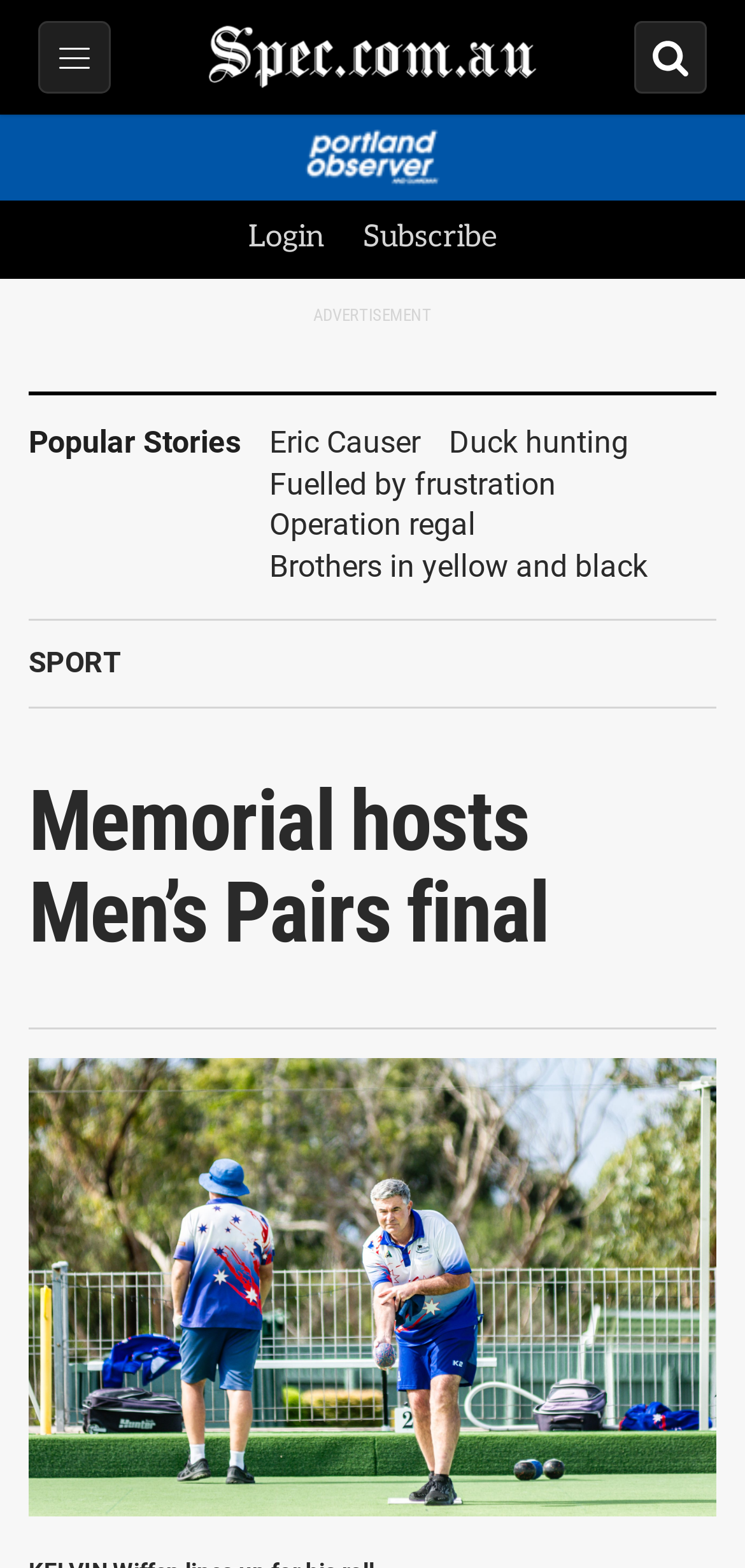Find the bounding box coordinates for the area that should be clicked to accomplish the instruction: "Login to the website".

[0.333, 0.14, 0.436, 0.165]